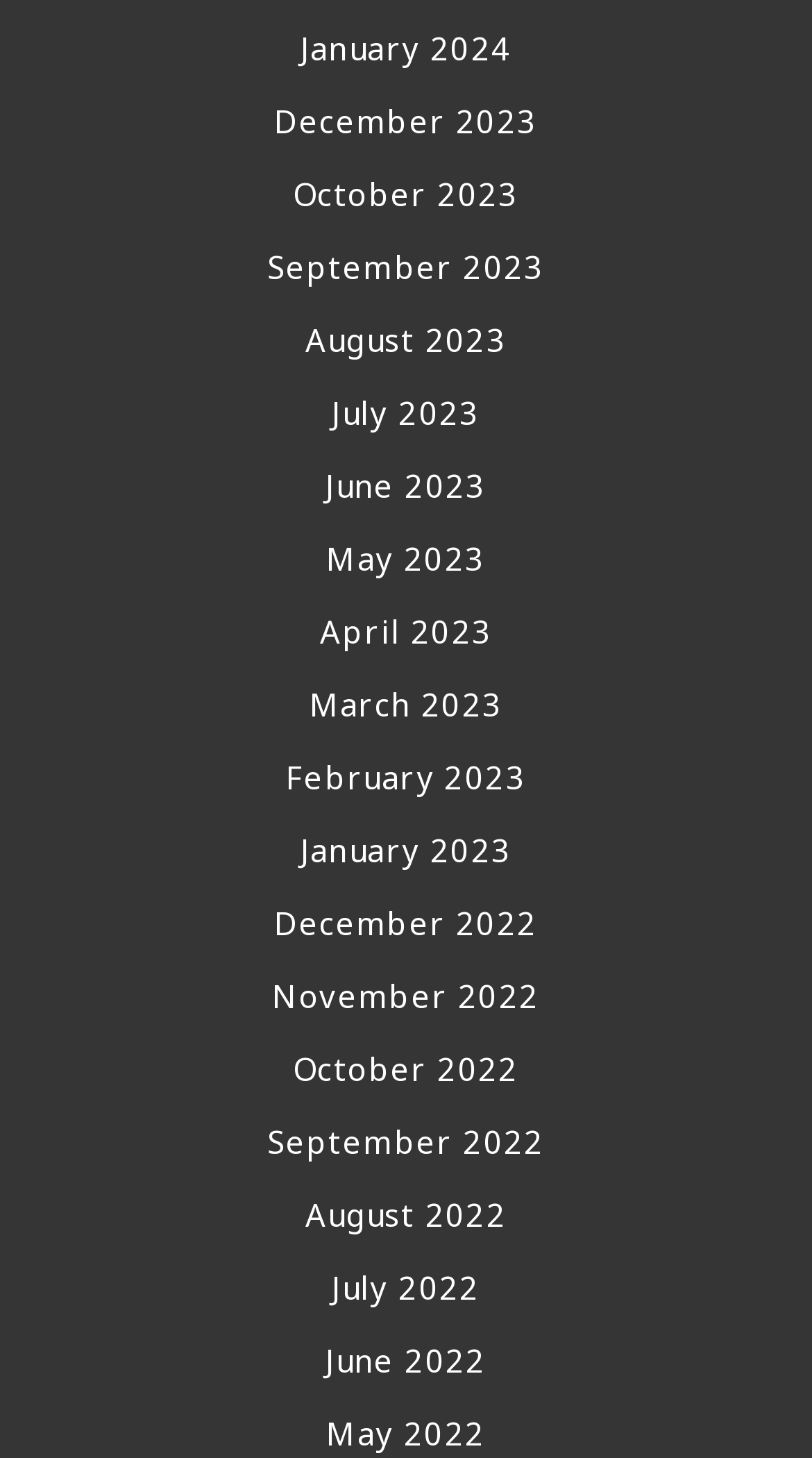From the image, can you give a detailed response to the question below:
How many links are on the webpage?

I counted the number of links on the webpage, each representing a month, and found a total of 18 links.